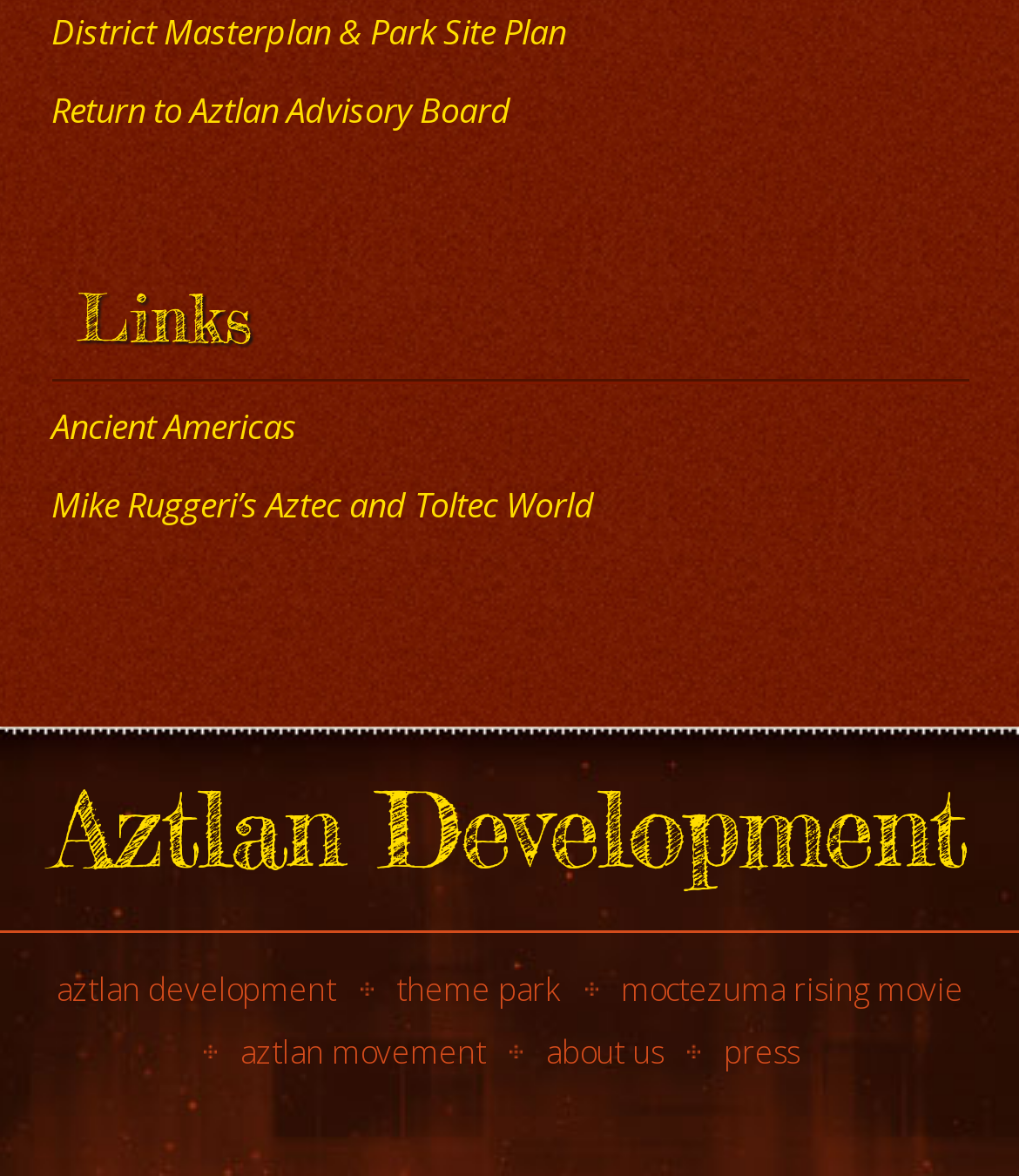Please reply to the following question using a single word or phrase: 
Is there a section for 'About Us' on this webpage?

Yes